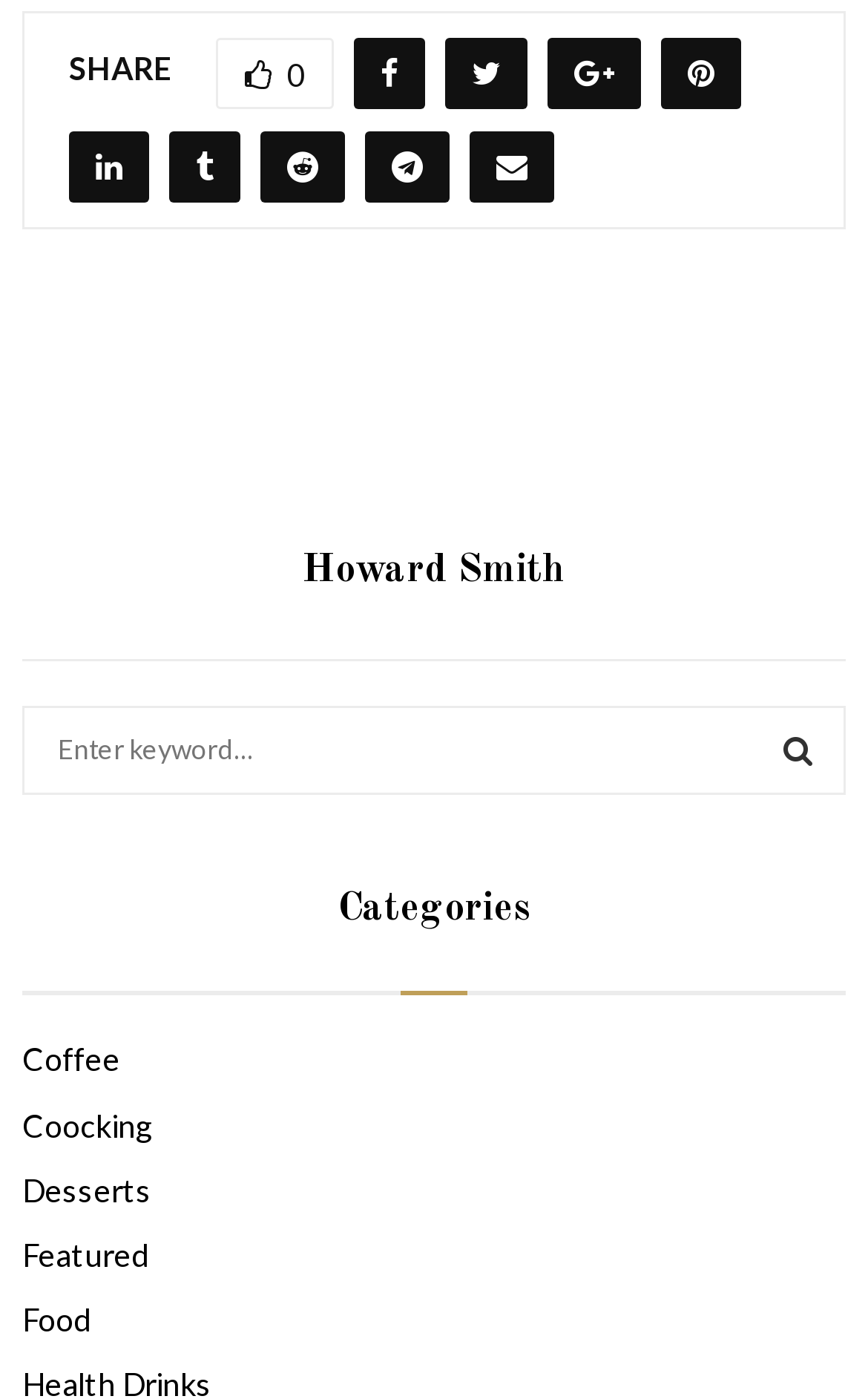Locate the bounding box coordinates of the segment that needs to be clicked to meet this instruction: "Browse the Coffee category".

[0.026, 0.744, 0.138, 0.771]